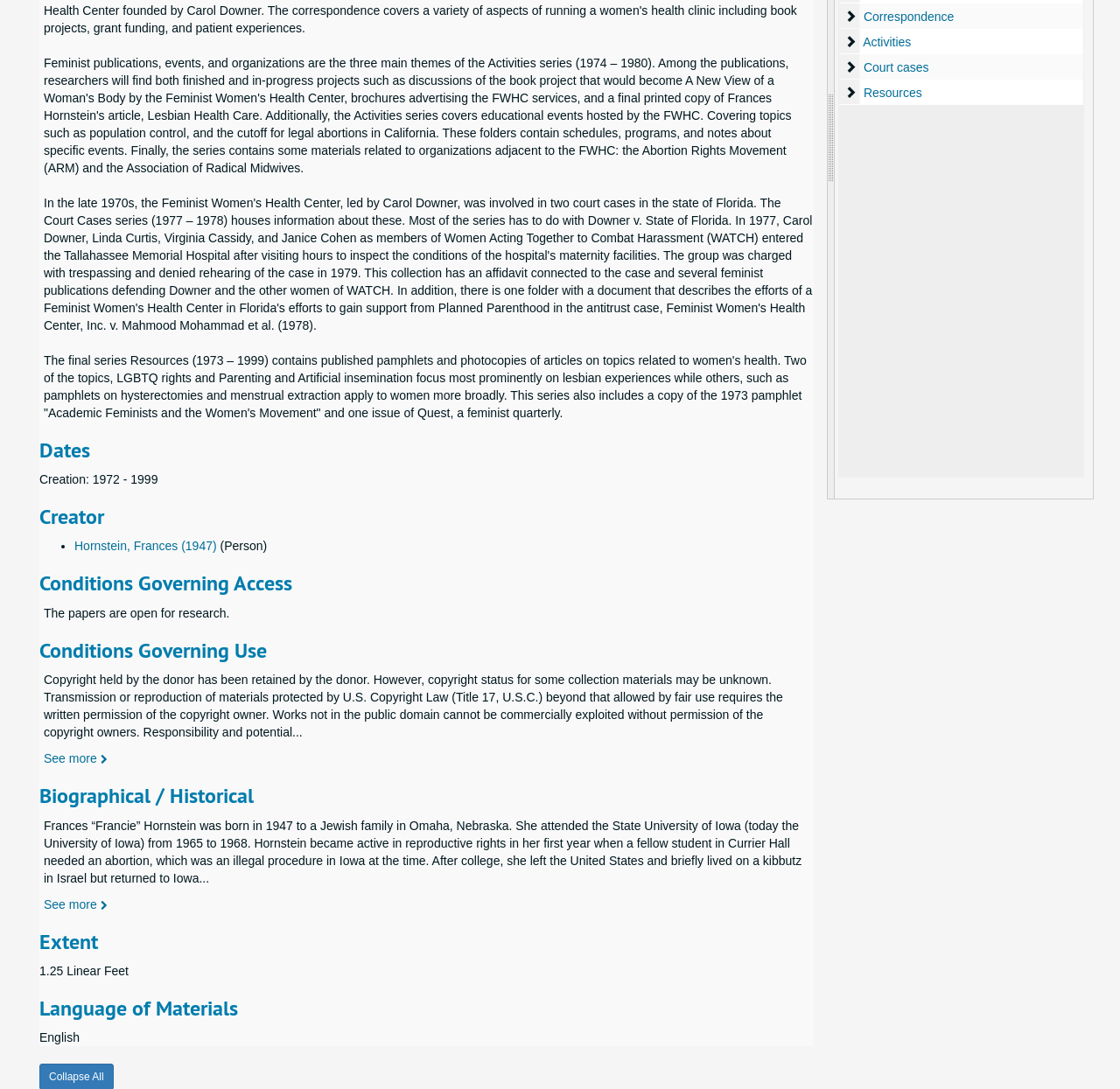Determine the bounding box for the UI element described here: "Resources".

[0.749, 0.073, 0.77, 0.097]